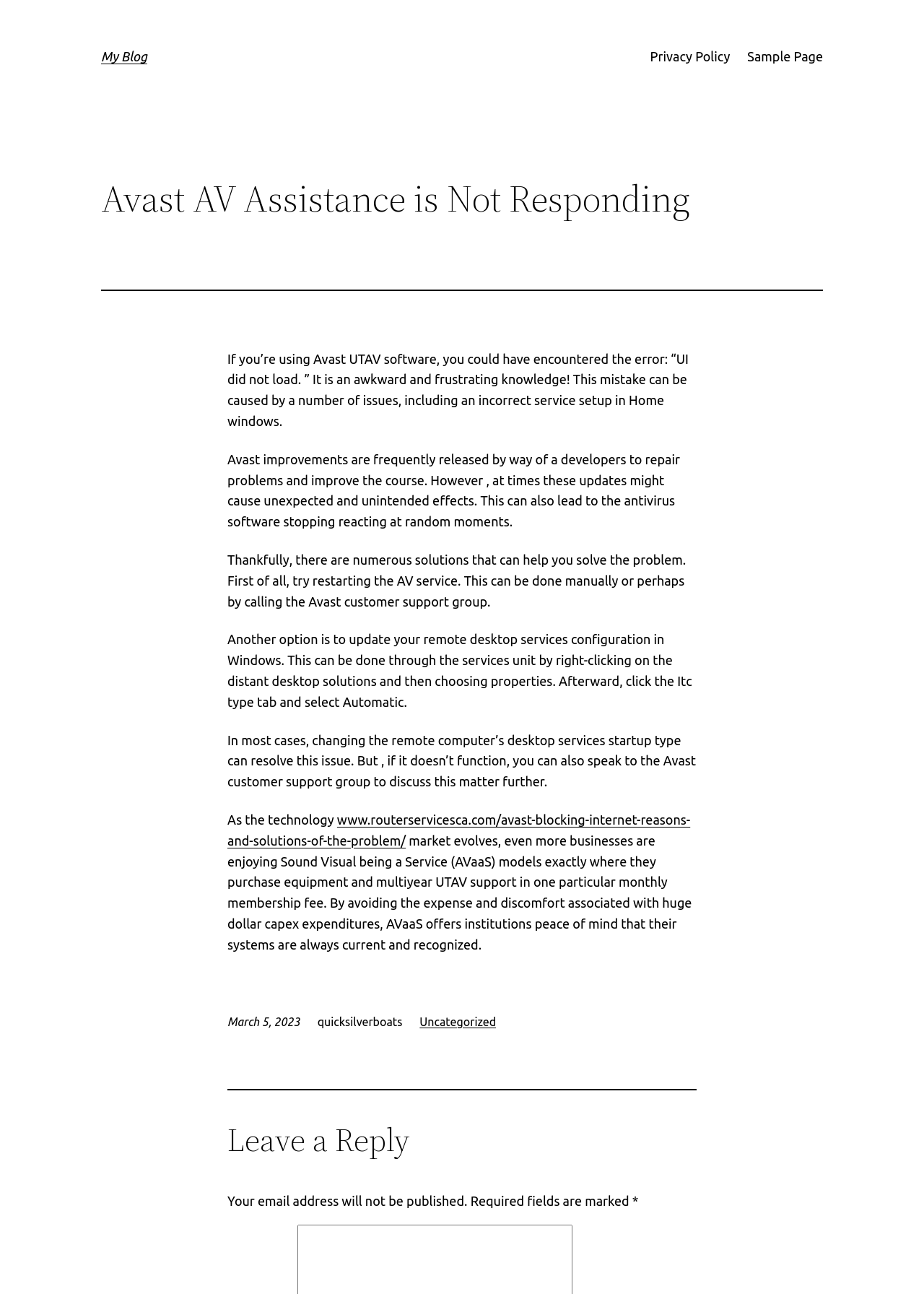Provide a thorough description of the webpage's content and layout.

The webpage is a blog post titled "Avast AV Assistance is Not Responding" on a website called "My Blog". At the top, there is a heading with the blog title, followed by a link to the blog's homepage. On the top right, there are two links to "Privacy Policy" and "Sample Page".

Below the heading, there is a separator line, and then the main content of the blog post begins. The post discusses the error "UI did not load" in Avast software and its possible causes, including incorrect service setup in Windows and unintended effects of Avast updates. The text is divided into several paragraphs, each describing a potential solution to the problem, such as restarting the AV service, updating the remote desktop services configuration, and contacting Avast customer support.

In the middle of the page, there is a link to an external website, "www.routerservicesca.com", which provides more information on Avast blocking internet reasons and solutions. The text continues to discuss the evolution of the technology market and the benefits of Sound Visual as a Service (AVaaS) models.

At the bottom of the page, there is a timestamp showing the date "March 5, 2023", followed by the author's name "quicksilverboats" and a link to the category "Uncategorized". A horizontal separator line separates the main content from the comment section, which is headed by "Leave a Reply". Below the heading, there are instructions for leaving a comment, including a note that email addresses will not be published and a reminder to fill in required fields marked with an asterisk.